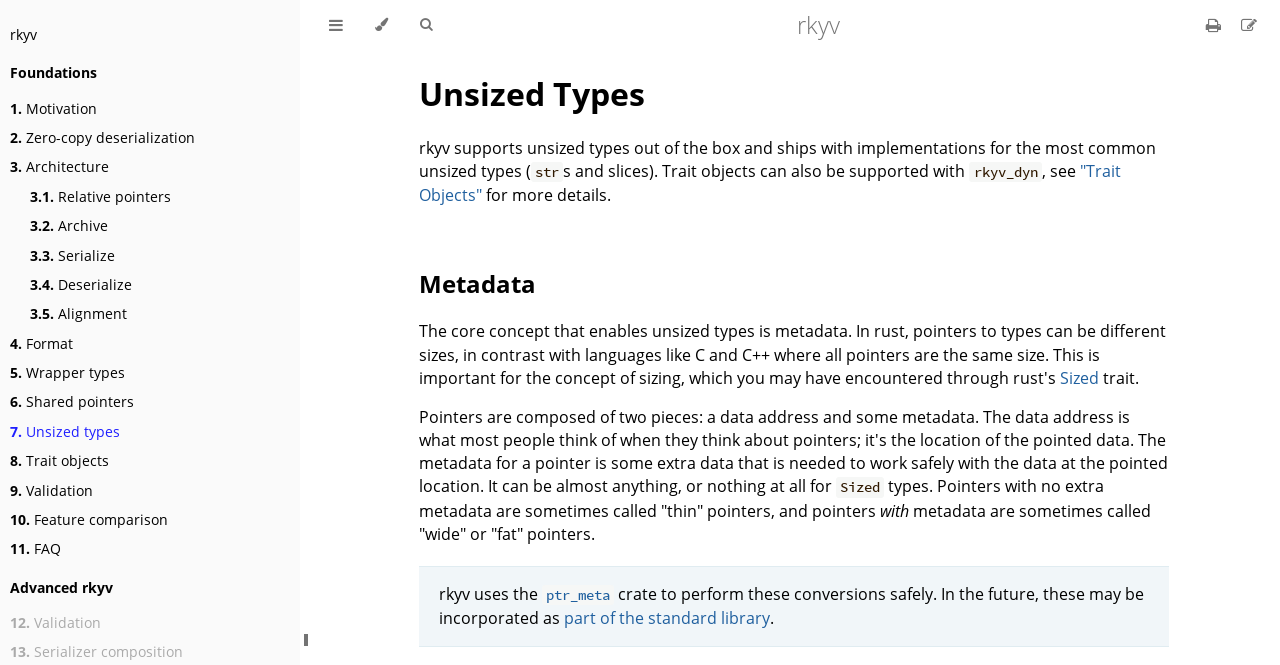Determine the bounding box coordinates of the region that needs to be clicked to achieve the task: "Click on the 'rkyv' link".

[0.008, 0.036, 0.029, 0.068]